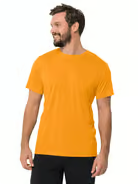Please provide a brief answer to the following inquiry using a single word or phrase:
What is the shirt ideal for?

Casual occasions